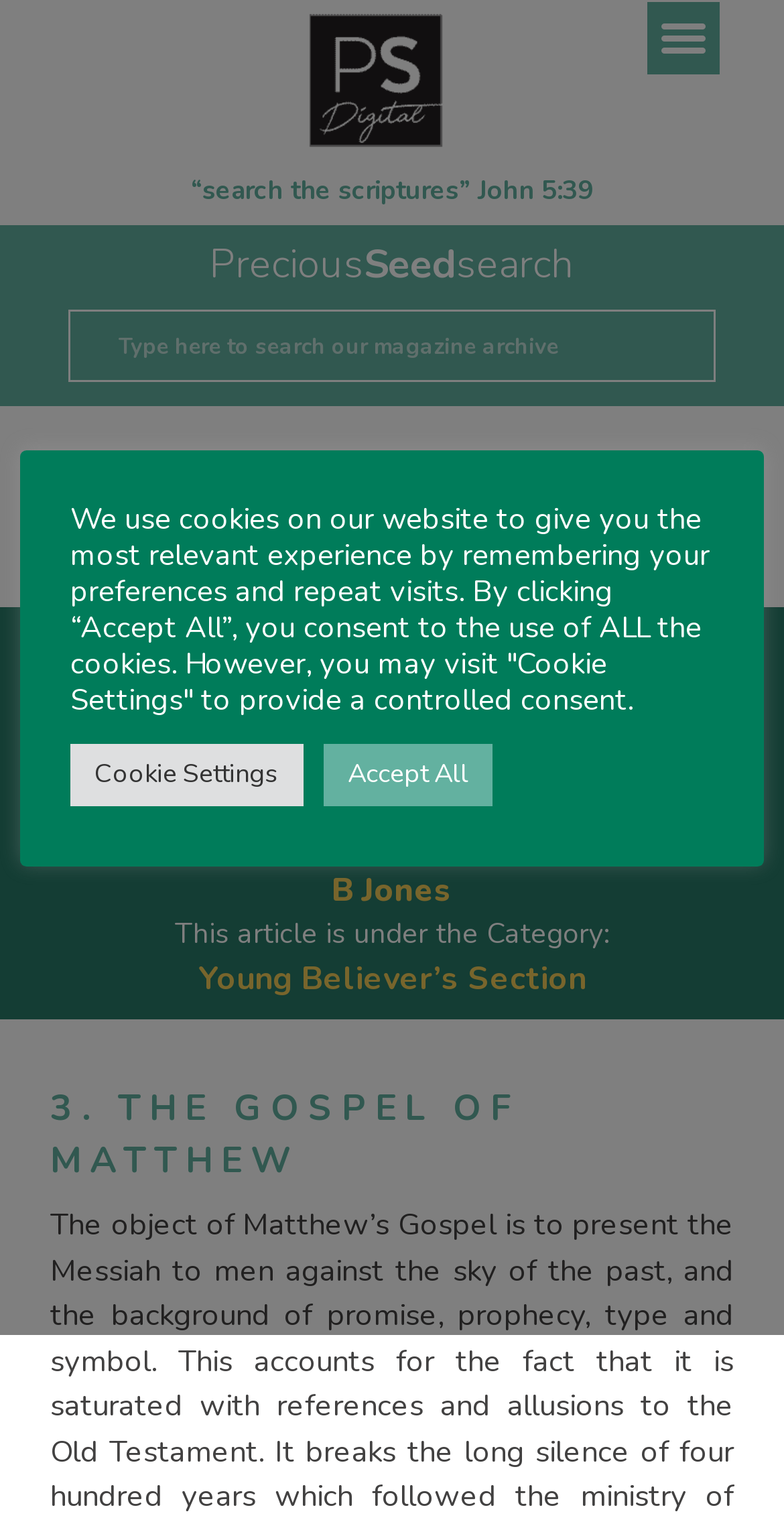Using the description "Cookie Settings", predict the bounding box of the relevant HTML element.

[0.09, 0.486, 0.387, 0.527]